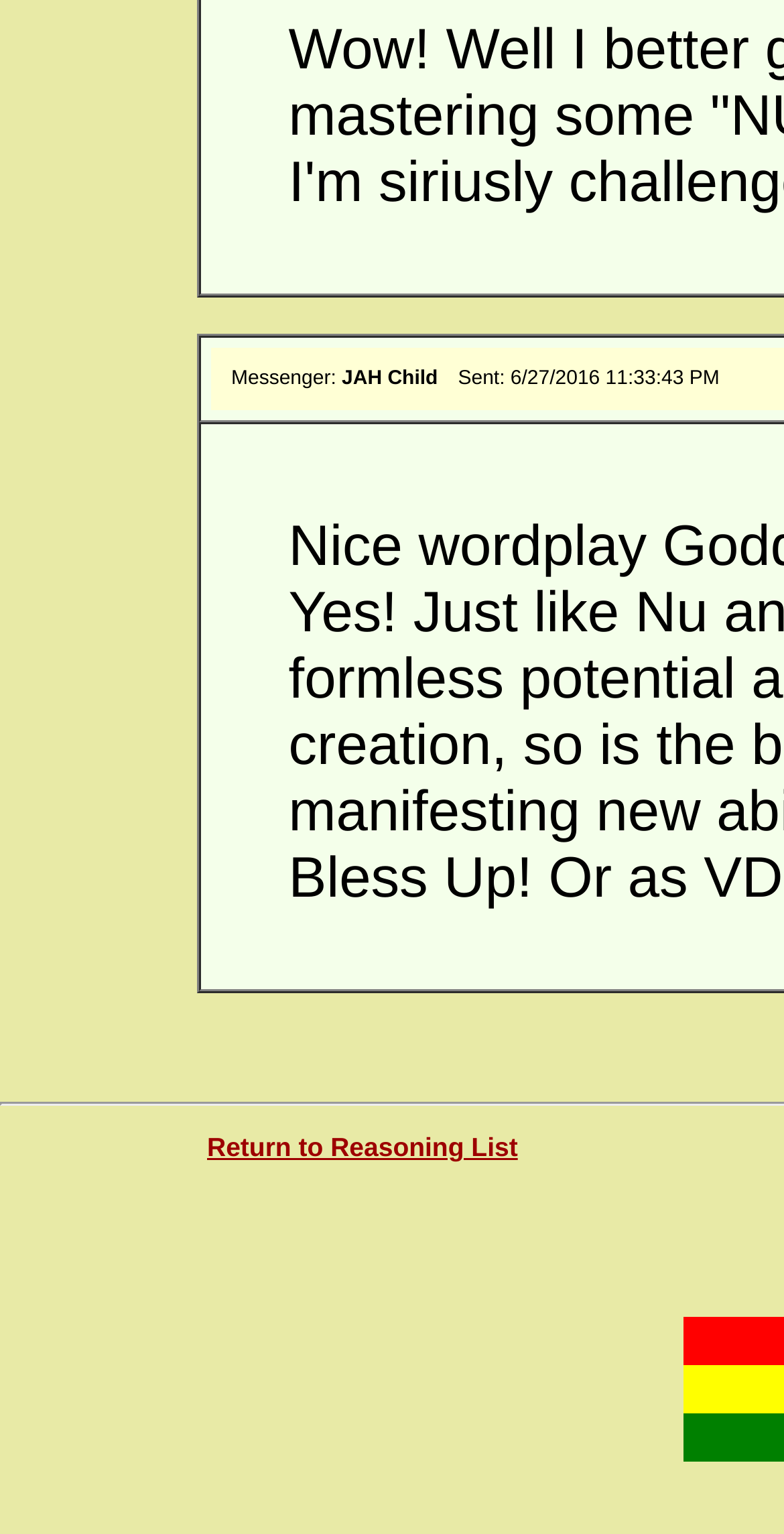How many images are present at the bottom of the page?
Look at the image and respond with a one-word or short phrase answer.

3